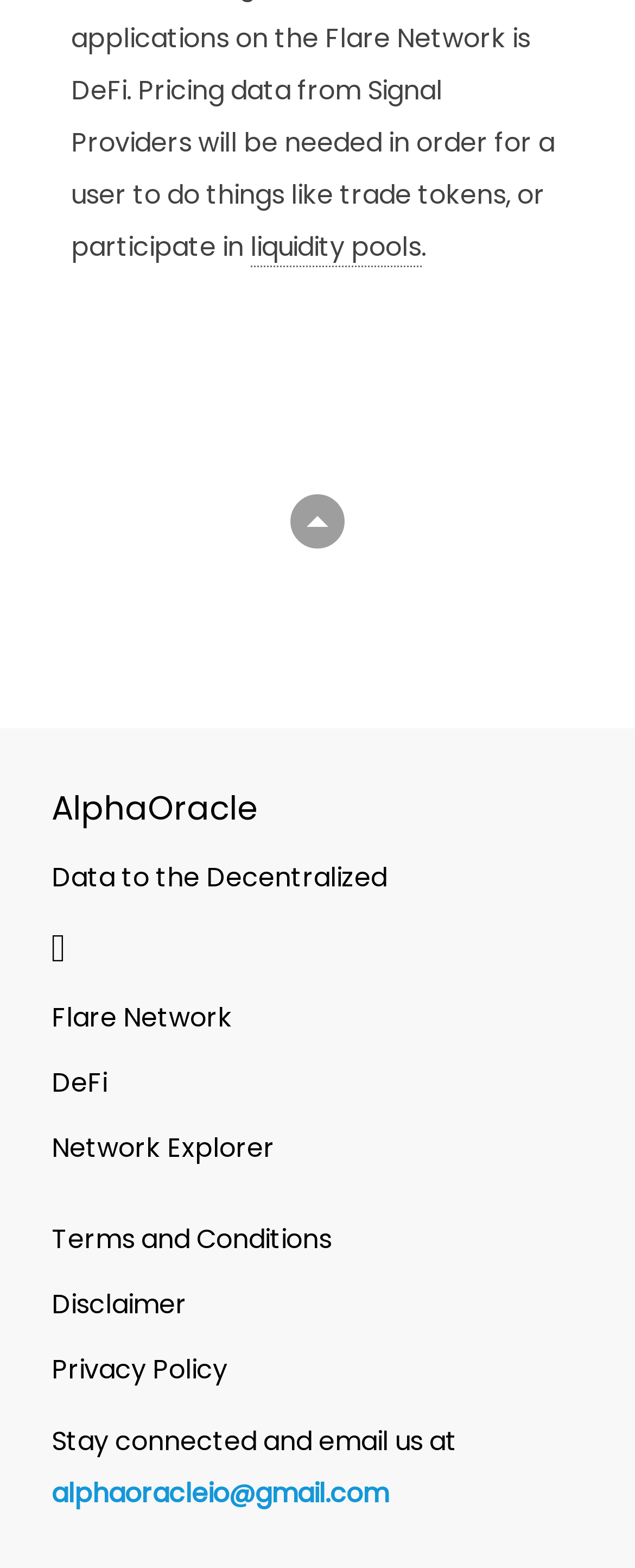Highlight the bounding box coordinates of the element you need to click to perform the following instruction: "Click on the arrow drop down circle."

[0.449, 0.336, 0.551, 0.36]